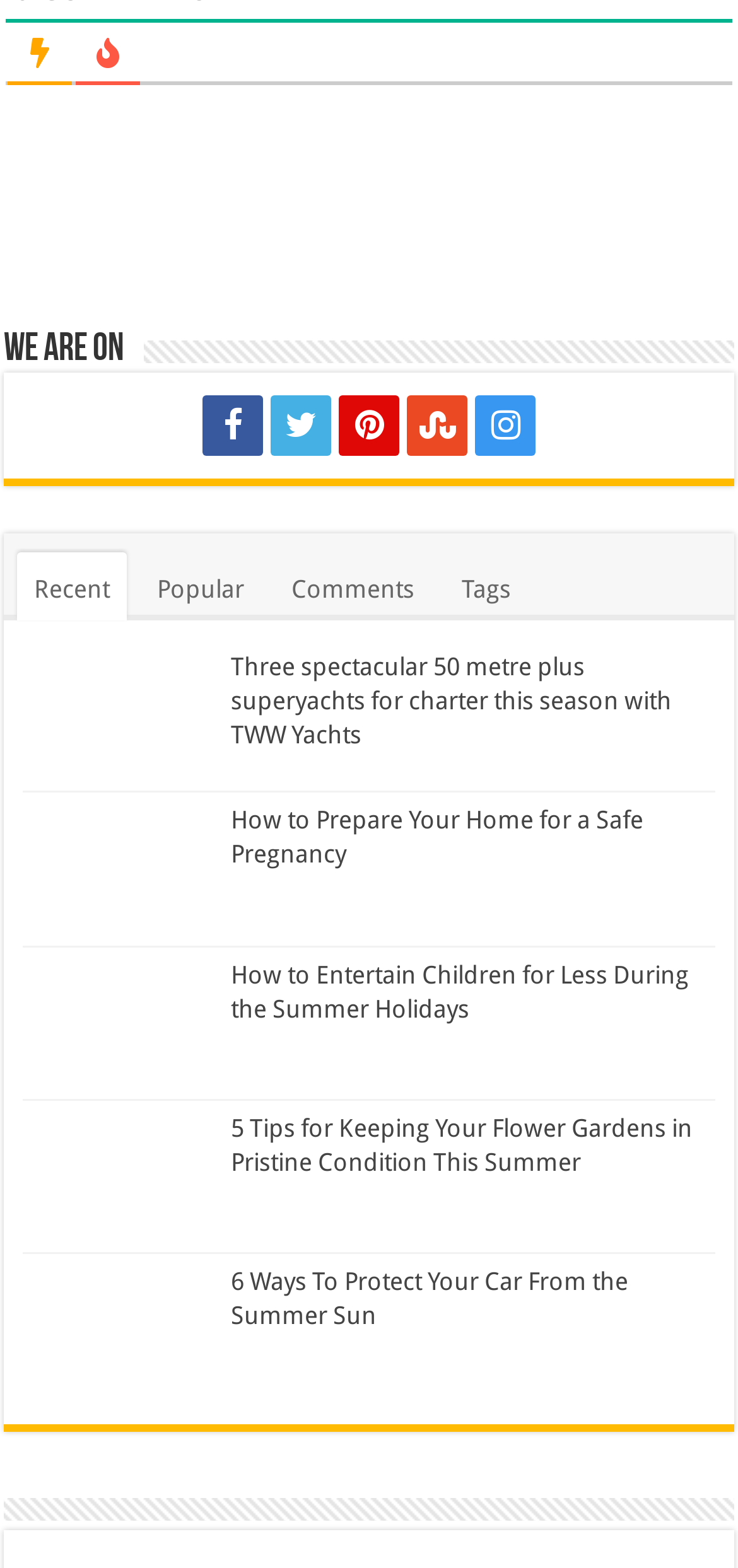How many social media links are there?
Using the details shown in the screenshot, provide a comprehensive answer to the question.

There are five social media links, represented by icons, located at the top of the webpage with bounding box coordinates [0.274, 0.252, 0.356, 0.291], [0.367, 0.252, 0.449, 0.291], [0.459, 0.252, 0.541, 0.291], [0.551, 0.252, 0.633, 0.291], and [0.644, 0.252, 0.726, 0.291].